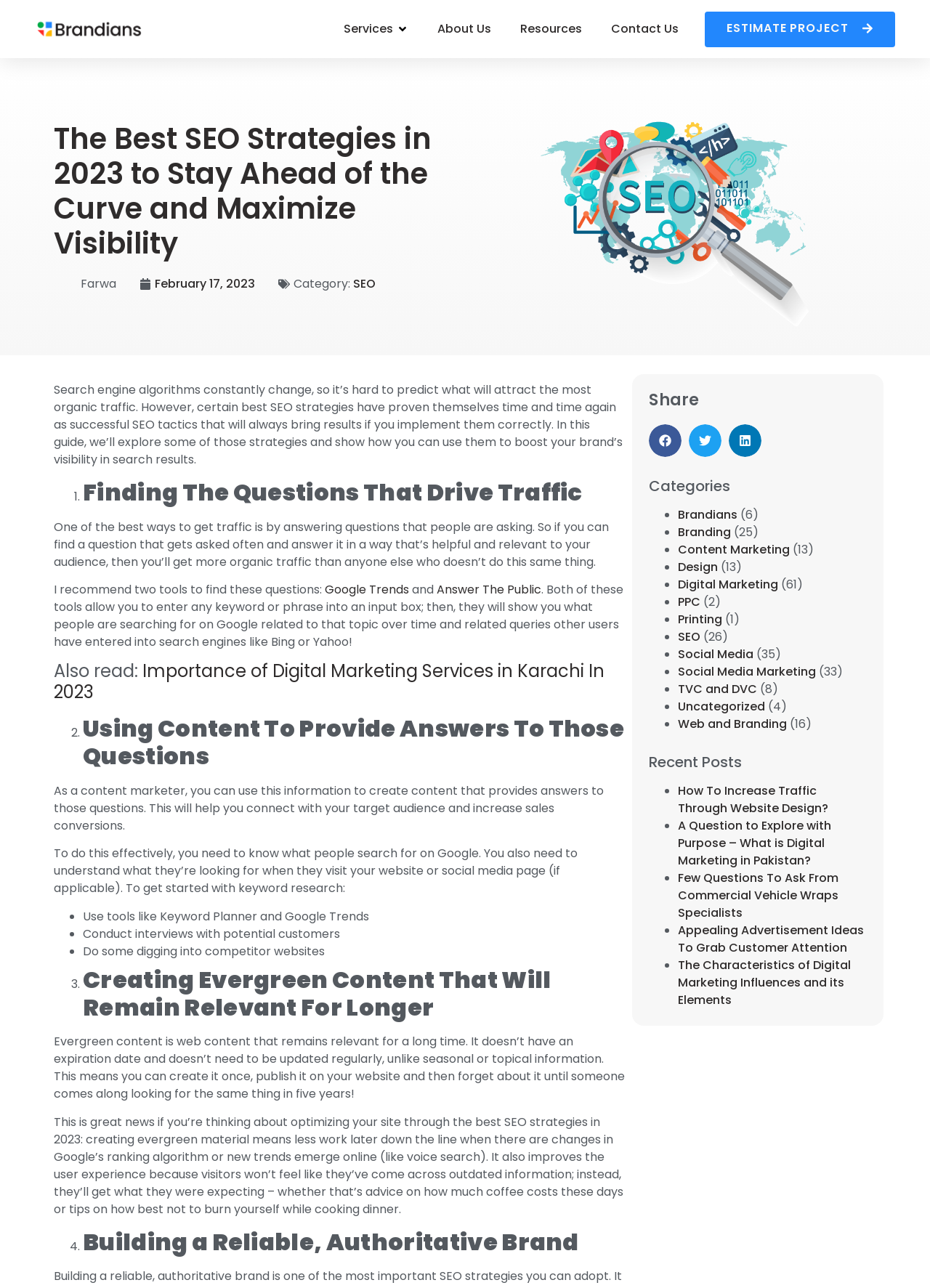Find the bounding box coordinates for the HTML element specified by: "aria-label="Share on linkedin"".

[0.784, 0.329, 0.819, 0.355]